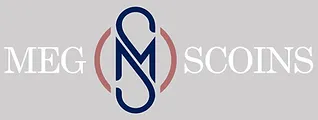Please reply to the following question with a single word or a short phrase:
What shape surrounds the initials?

Circular